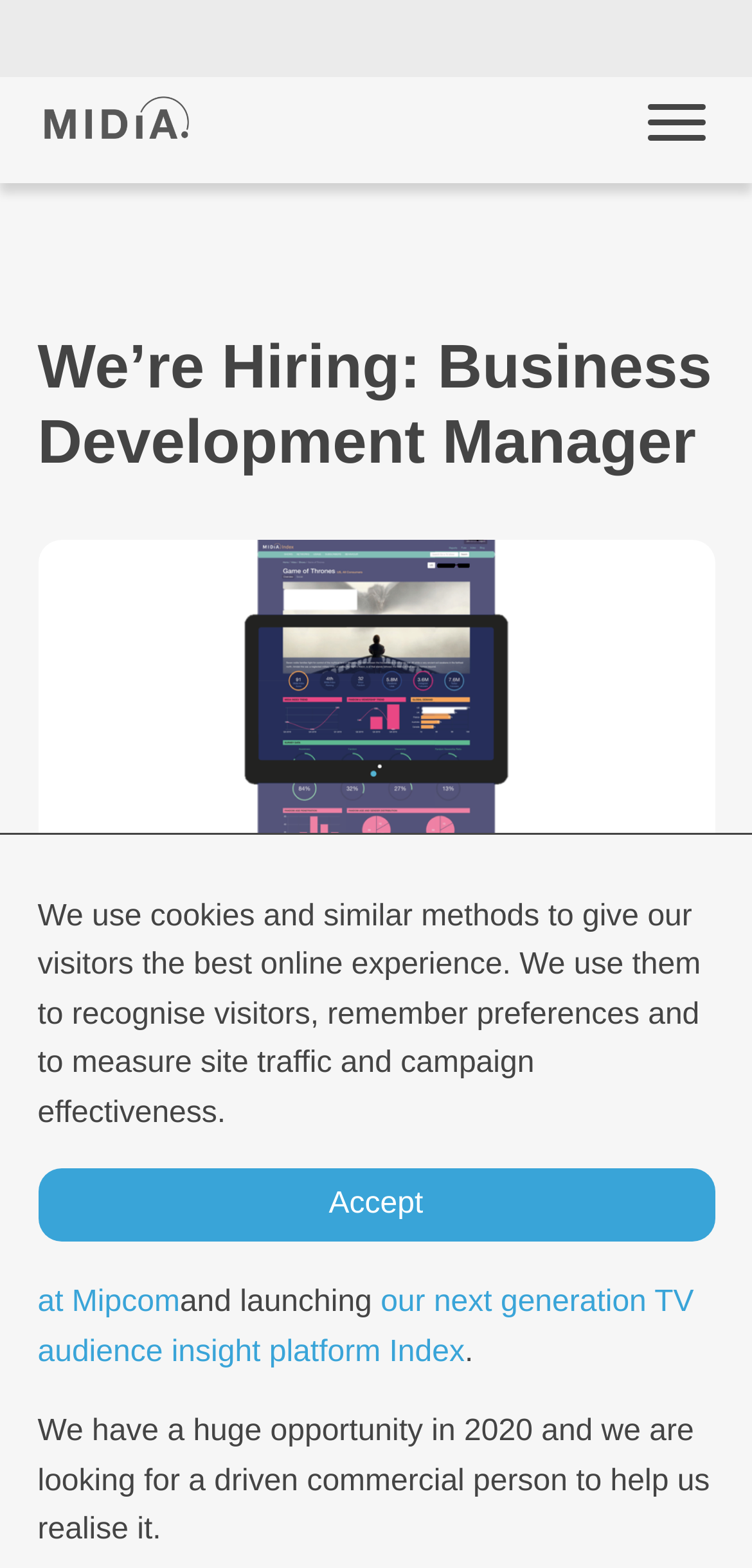Please provide a brief answer to the question using only one word or phrase: 
What is the company looking for in a candidate?

Driven commercial person